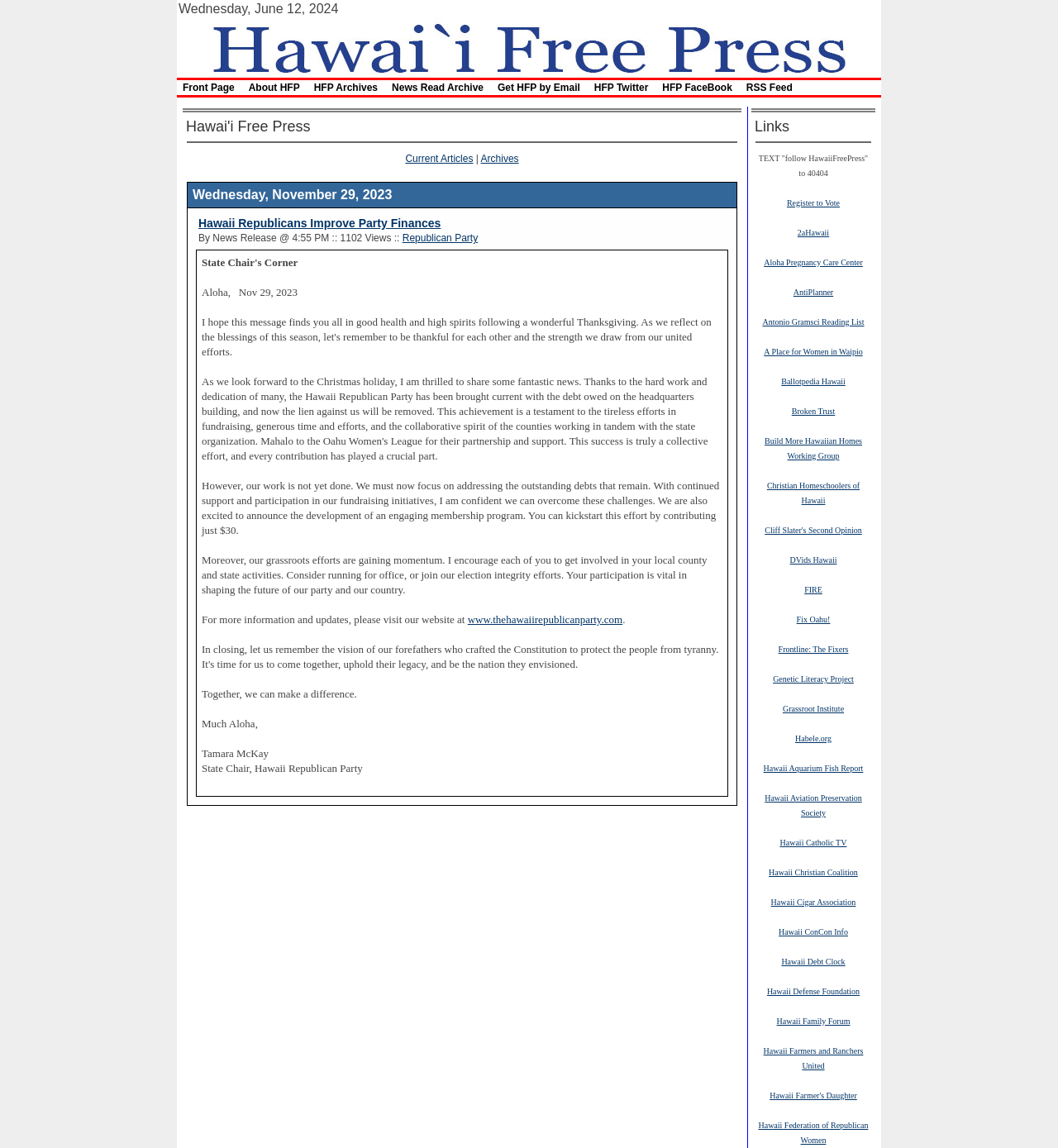Please provide a short answer using a single word or phrase for the question:
What is the name of the party mentioned in the article?

Hawaii Republican Party